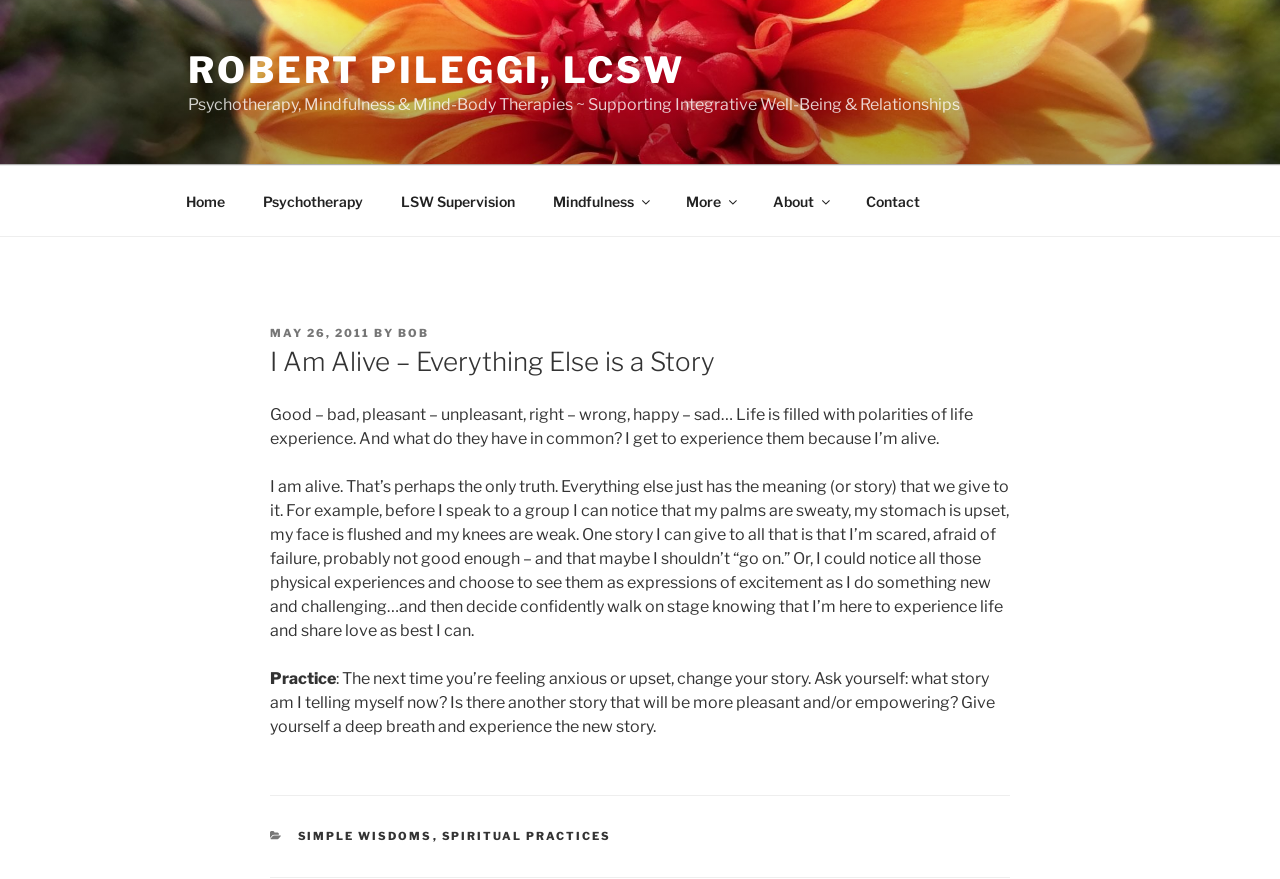Determine the main heading text of the webpage.

I Am Alive – Everything Else is a Story